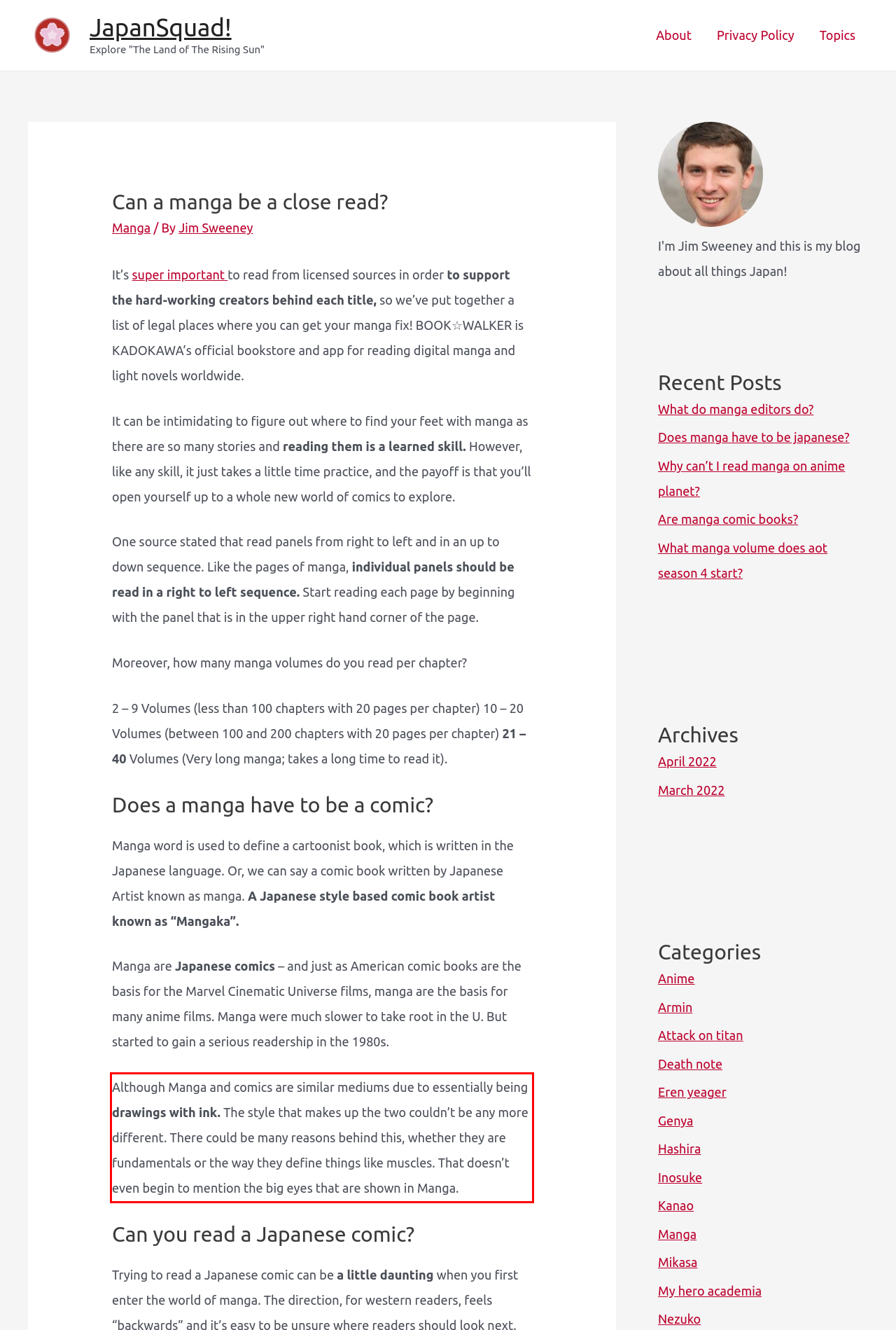You are provided with a screenshot of a webpage featuring a red rectangle bounding box. Extract the text content within this red bounding box using OCR.

Although Manga and comics are similar mediums due to essentially being drawings with ink. The style that makes up the two couldn’t be any more different. There could be many reasons behind this, whether they are fundamentals or the way they define things like muscles. That doesn’t even begin to mention the big eyes that are shown in Manga.